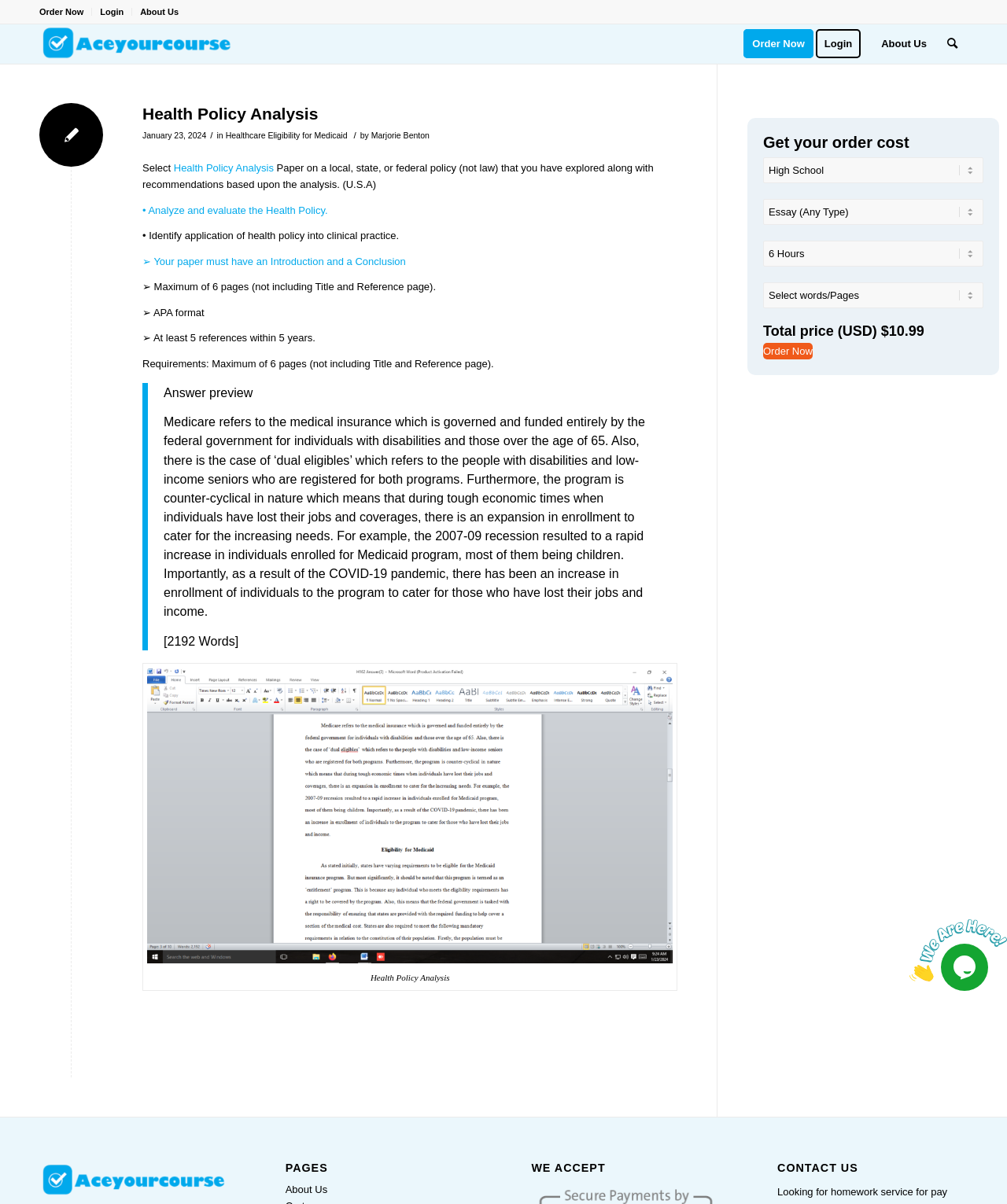Determine the bounding box coordinates of the clickable element to achieve the following action: 'View the 'Health Policy Analysis' article'. Provide the coordinates as four float values between 0 and 1, formatted as [left, top, right, bottom].

[0.141, 0.086, 0.673, 0.104]